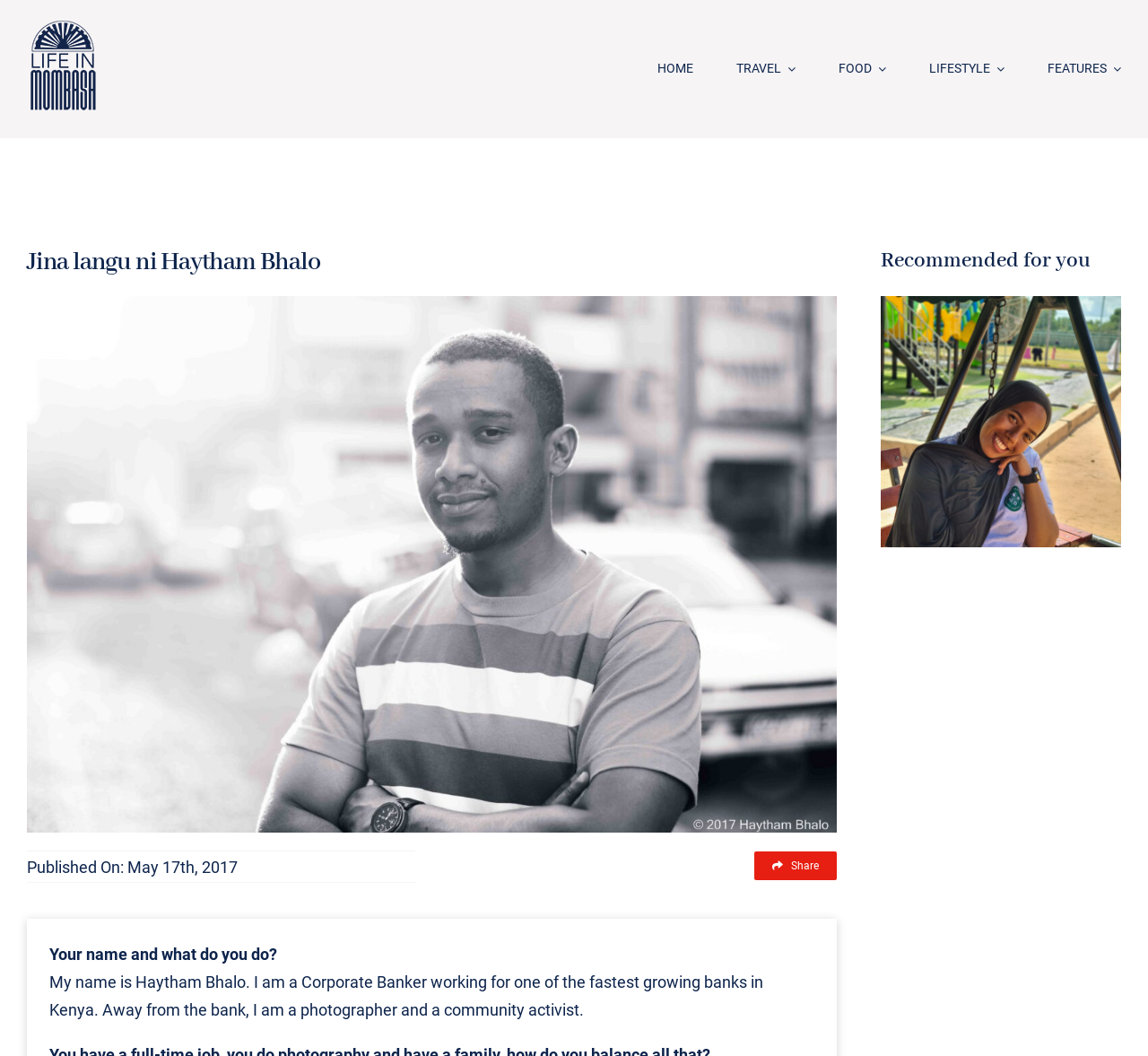Using the element description provided, determine the bounding box coordinates in the format (top-left x, top-left y, bottom-right x, bottom-right y). Ensure that all values are floating point numbers between 0 and 1. Element description: 0 Comments

[0.868, 0.627, 0.923, 0.639]